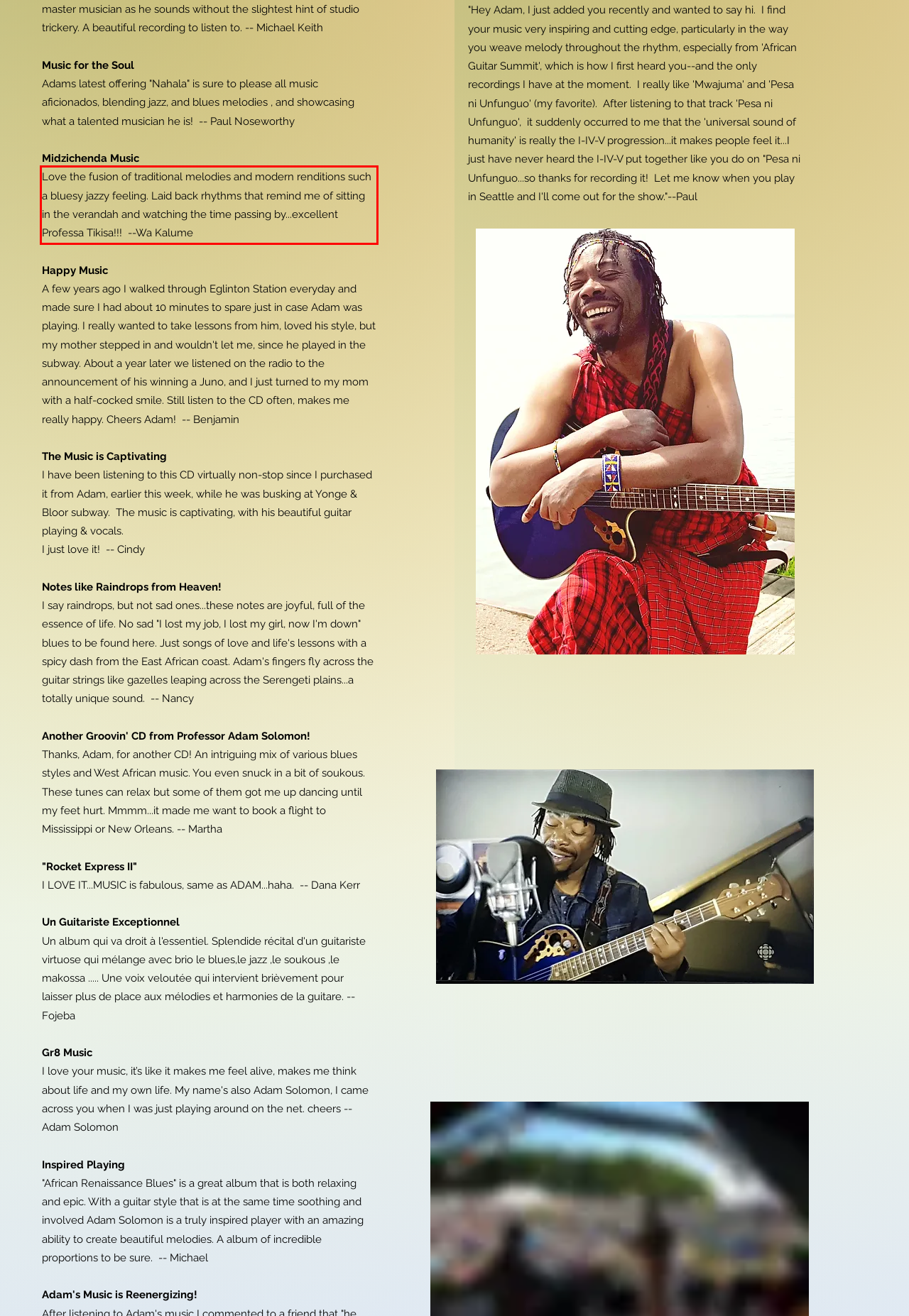Given a webpage screenshot, locate the red bounding box and extract the text content found inside it.

Love the fusion of traditional melodies and modern renditions such a bluesy jazzy feeling. Laid back rhythms that remind me of sitting in the verandah and watching the time passing by...excellent Professa Tikisa!!! --Wa Kalume